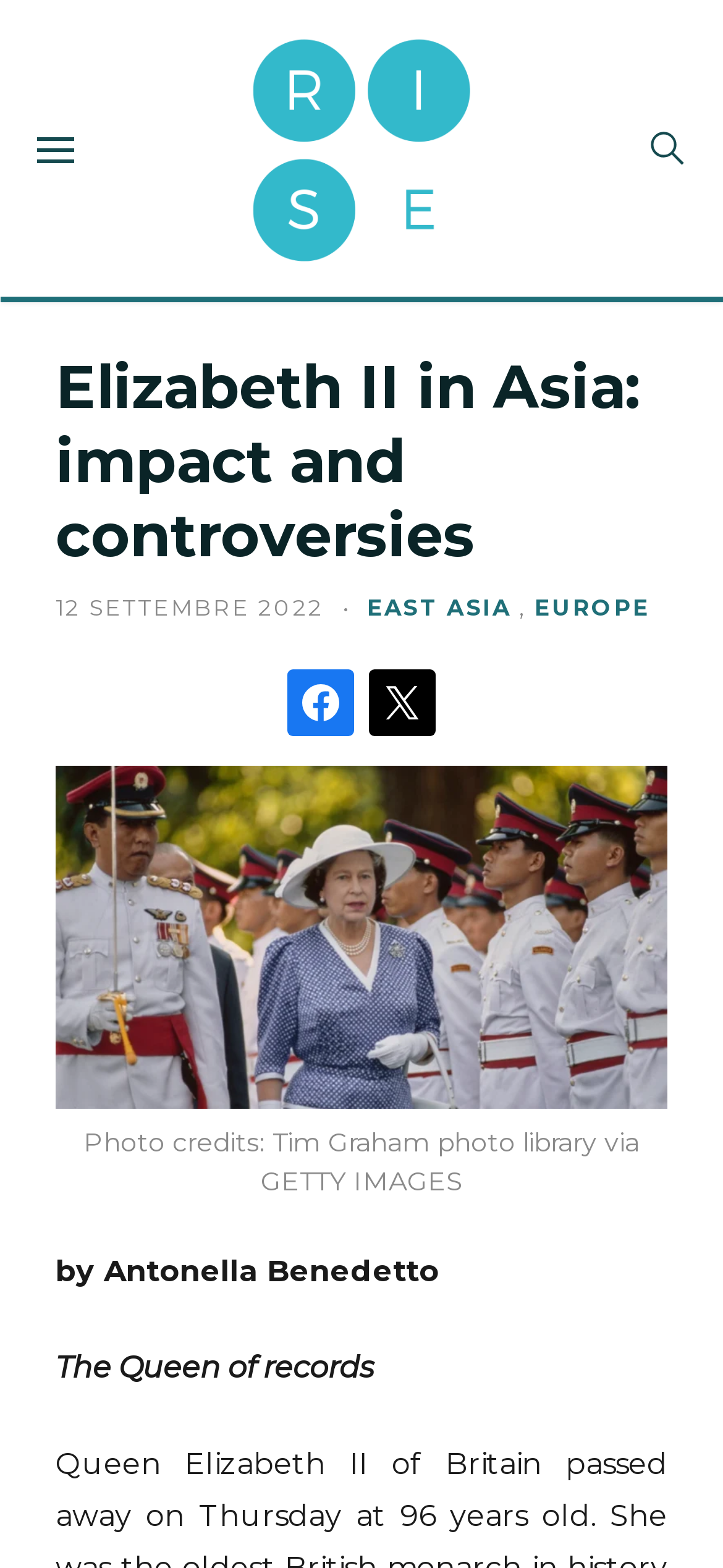Please examine the image and provide a detailed answer to the question: Who wrote the article?

I found the author's name by looking at the text 'by Antonella Benedetto' located below the figure and above the text 'The Queen of records'.